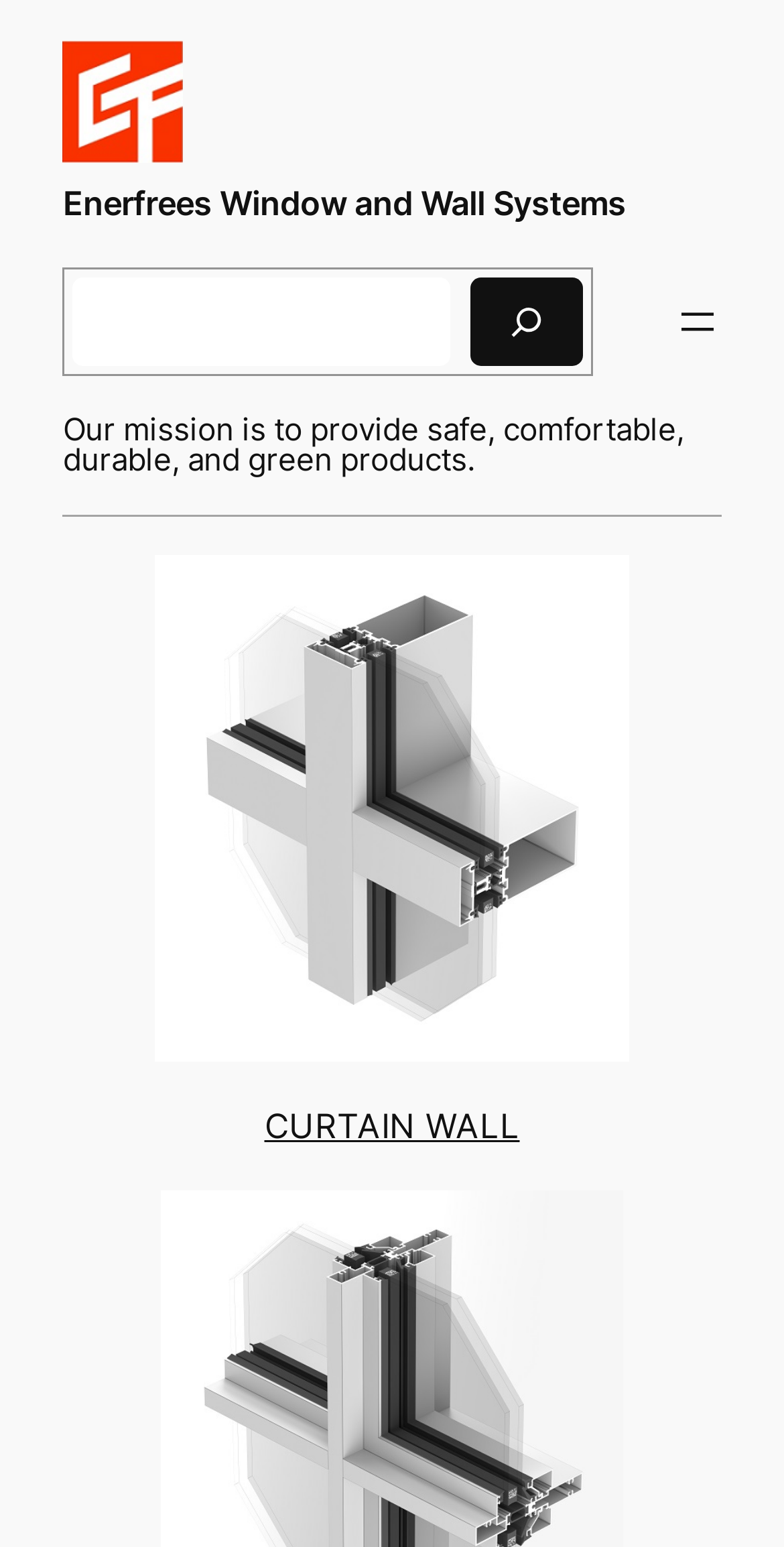Using a single word or phrase, answer the following question: 
What is the purpose of the search box?

To search the website